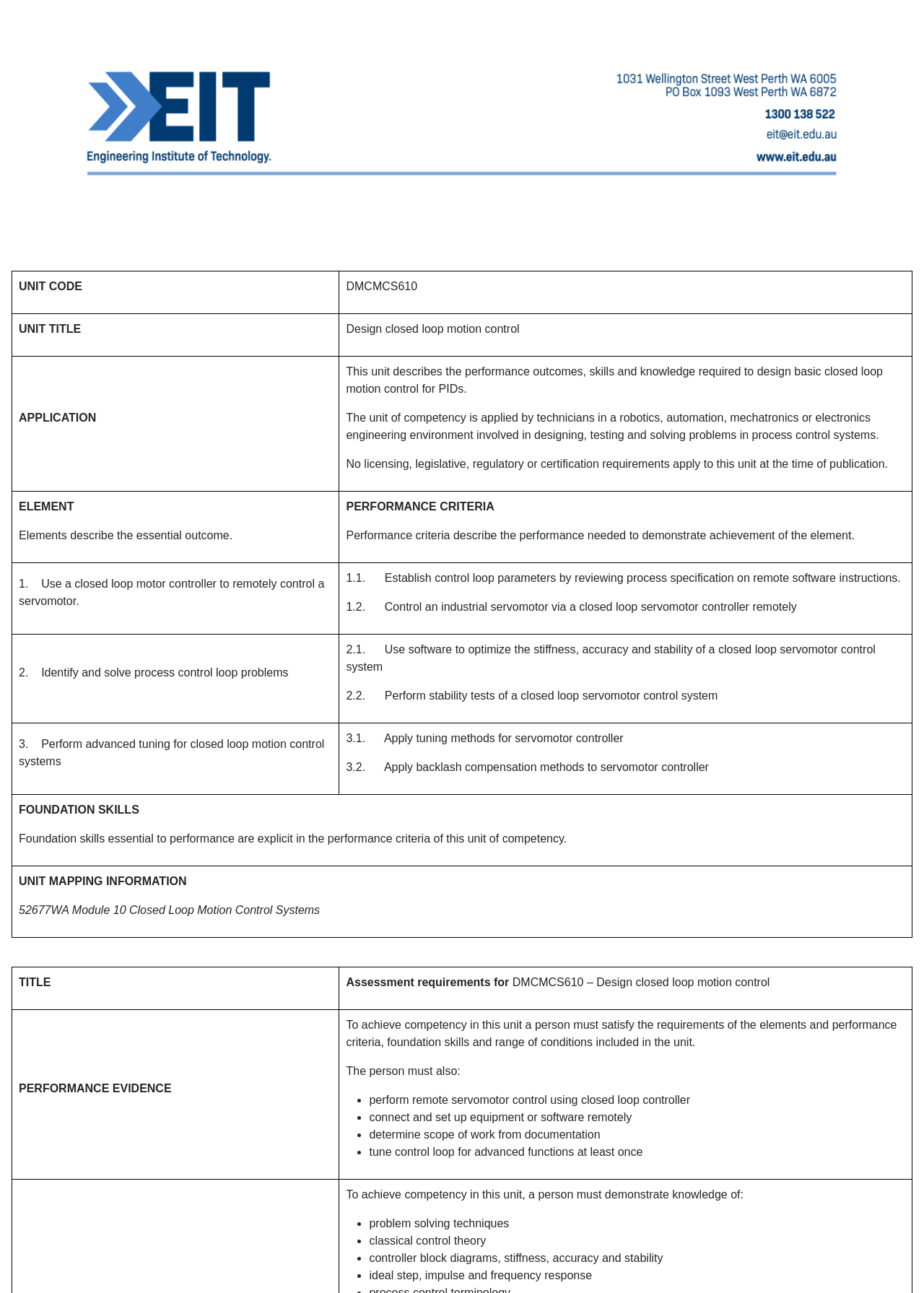What is the application of this unit?
Provide a comprehensive and detailed answer to the question.

The application of this unit can be found in the table on the webpage, specifically in the third row and second column, where it is described as being applied by technicians in a robotics, automation, mechatronics or electronics engineering environment.